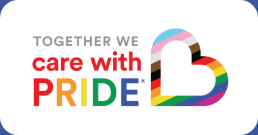What does the bold lettering symbolize?
Please use the image to deliver a detailed and complete answer.

The bold lettering combines bright, rainbow-like colors, symbolizing unity and celebration of diversity, which implies that the bold lettering represents unity and celebration of diversity.